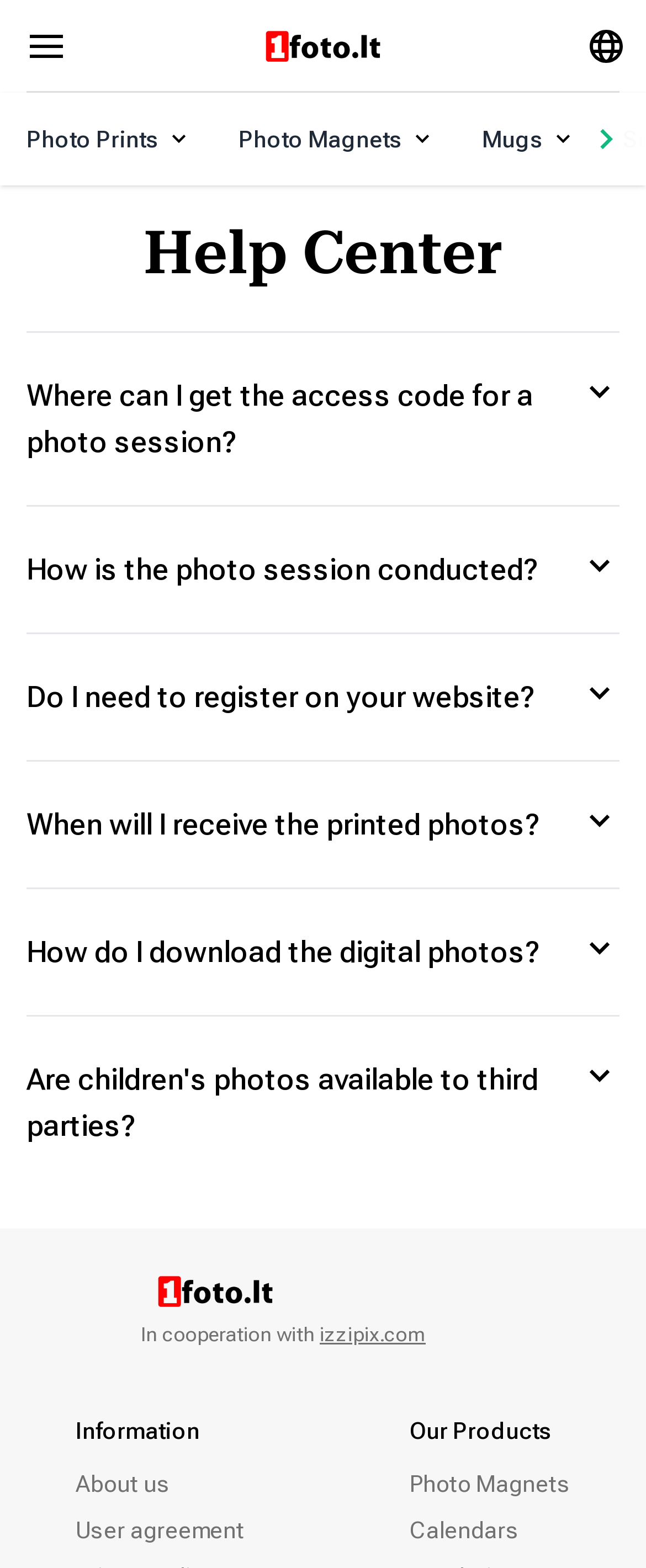Describe all the key features and sections of the webpage thoroughly.

The webpage is the help page of Izzipix, a website that offers photo printing and related products. At the top, there is a navigation menu with links to "Global" and other options, accompanied by two buttons on the left and right sides. Below the navigation menu, there are three prominent links to "Photo Prints", "Photo Magnets", and "Mugs", which are likely the main products offered by Izzipix.

The main content of the page is divided into three sections. The first section, headed by "Help Center", contains a list of frequently asked questions (FAQs) related to photo sessions, registration, and downloading digital photos. There are seven links in this section, each leading to a specific question and answer.

The second section, headed by "Information", contains two links to "About us" and "User agreement", which provide more information about the company and its terms of use.

The third section, headed by "Our Products", lists two products offered by Izzipix: "Photo Magnets" and "Calendars". At the bottom of the page, there is a statement indicating that the website is in cooperation with izzipix.com, with a link to the latter website.

Throughout the page, there are no images except for a small icon next to the "v2" link at the top. The overall layout is organized, with clear headings and concise text, making it easy to navigate and find the desired information.